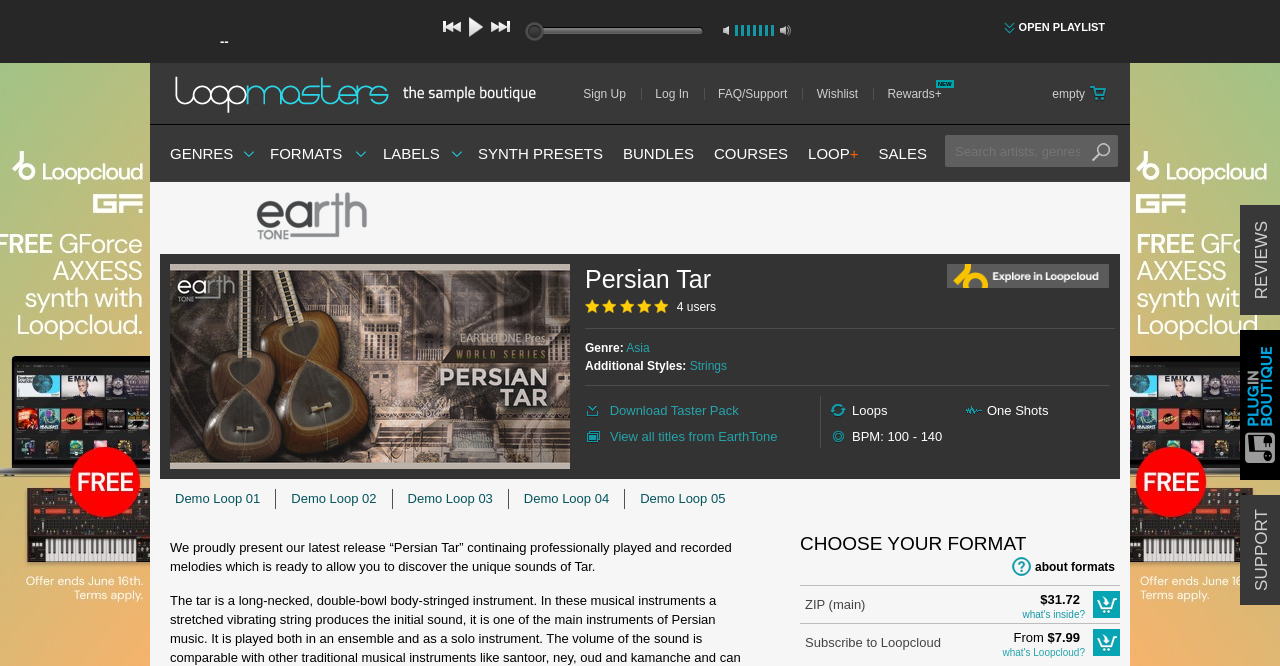Pinpoint the bounding box coordinates of the clickable element to carry out the following instruction: "Search for artists, genres, articles."

[0.738, 0.203, 0.852, 0.251]